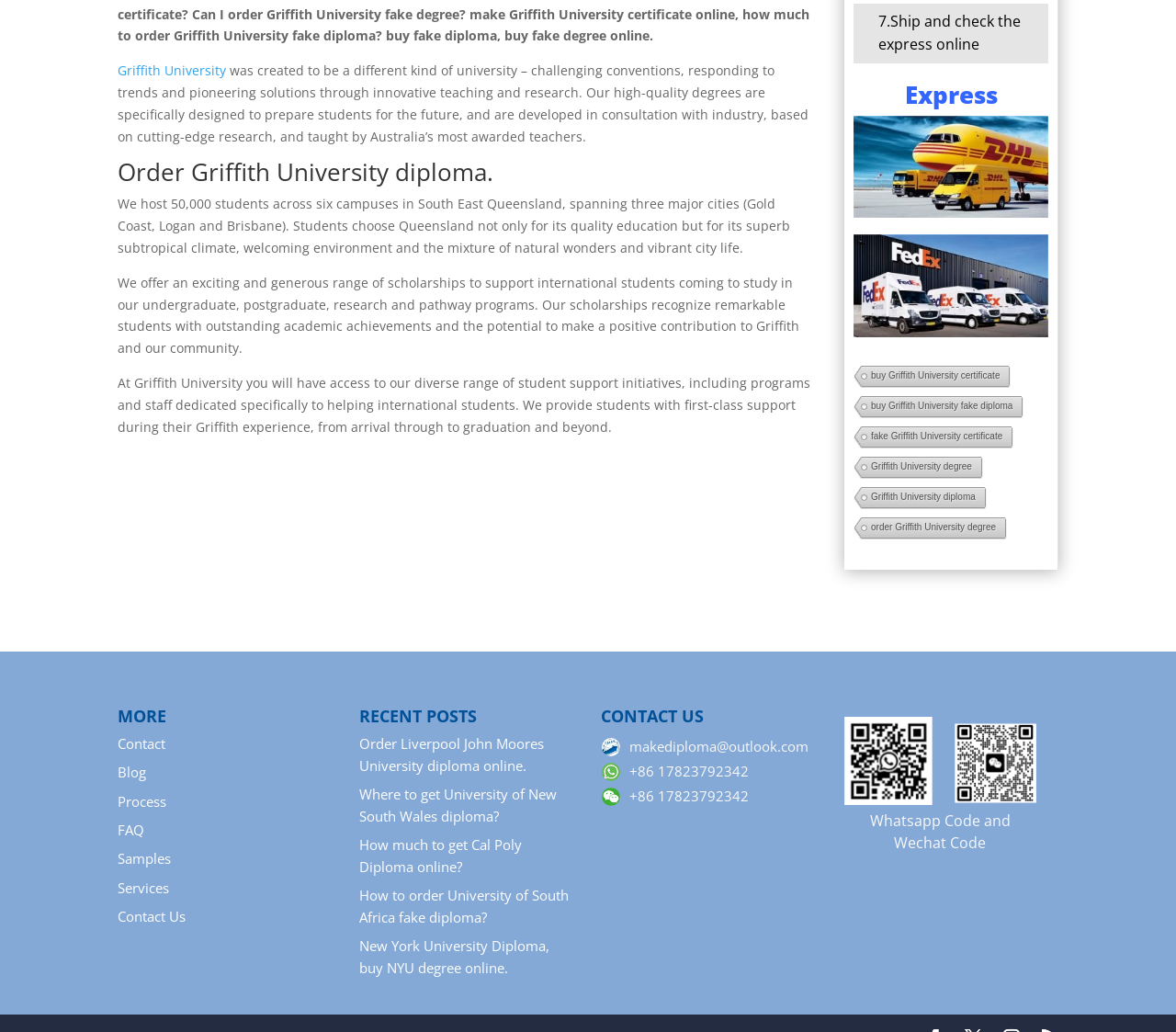Give a one-word or short phrase answer to this question: 
What is the name of the university?

Griffith University